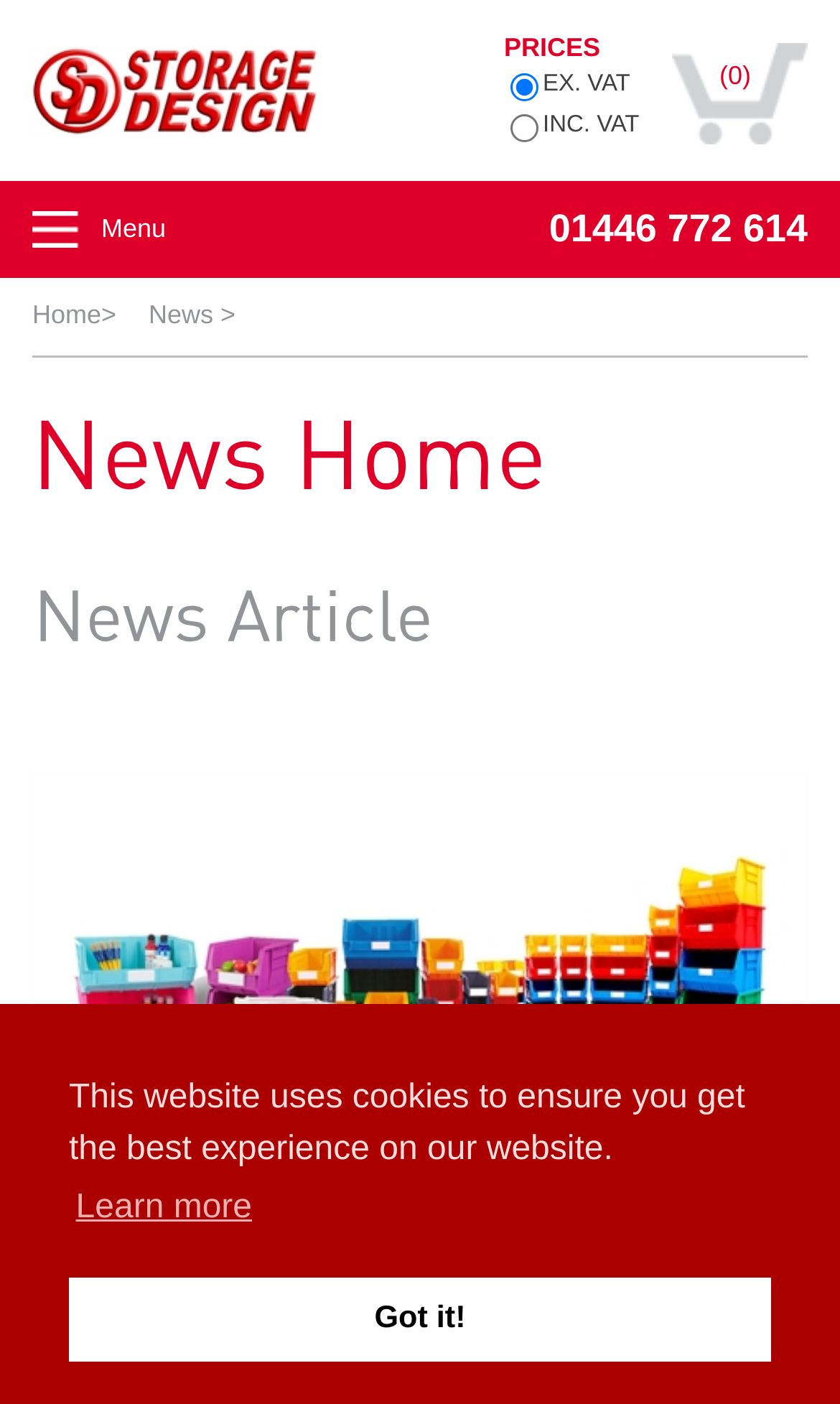Please determine the bounding box coordinates of the element to click in order to execute the following instruction: "Click the 'GREY CLEAR and NEON LINBINS DISCONTINUED' link". The coordinates should be four float numbers between 0 and 1, specified as [left, top, right, bottom].

[0.038, 0.944, 0.775, 0.965]